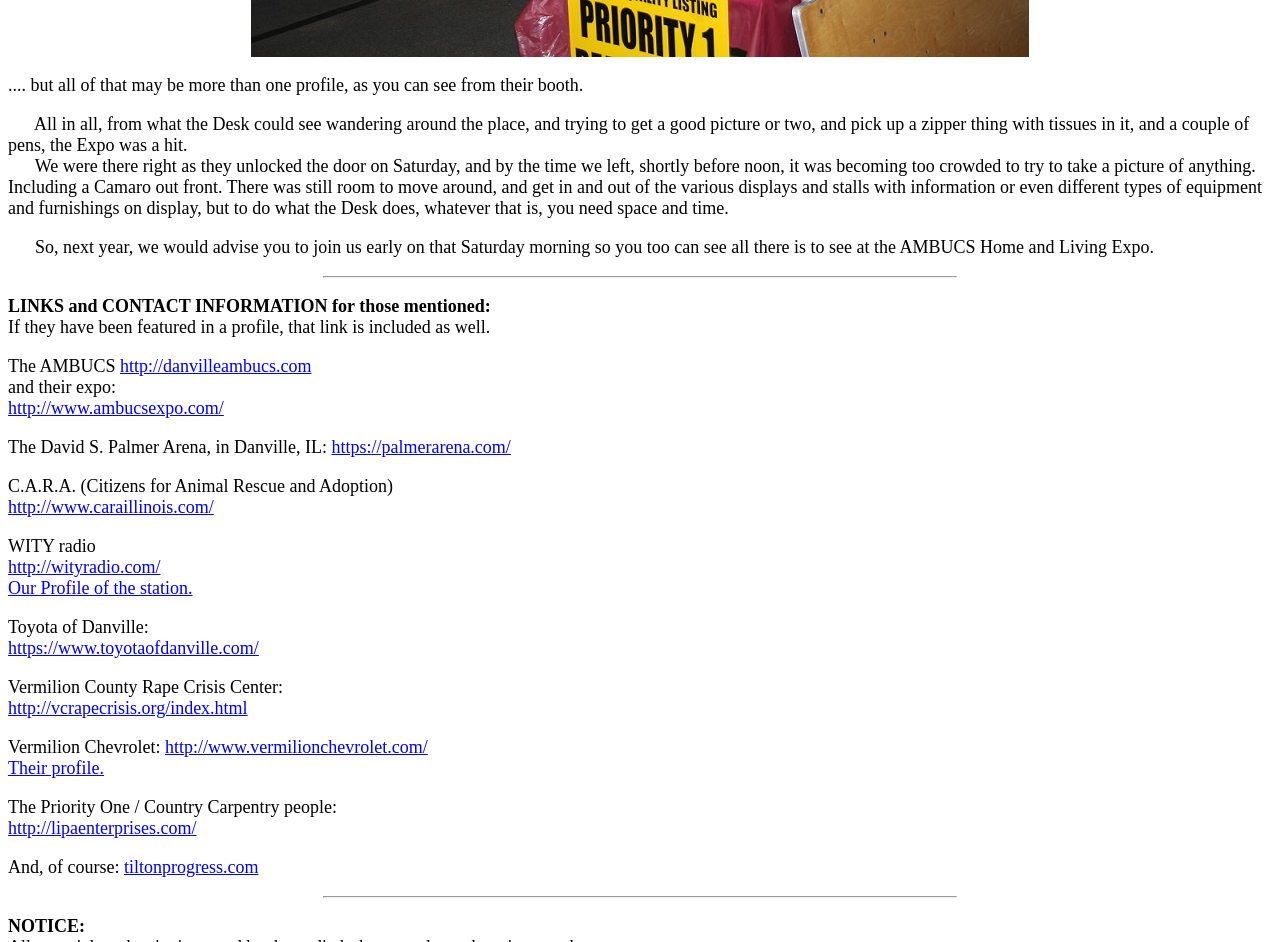What is the author's advice for attending the event?
Kindly offer a detailed explanation using the data available in the image.

The author suggests that readers should arrive early to the event in order to avoid crowds and have a better experience. This advice is based on the author's own experience of attending the event and finding it too crowded later in the day.